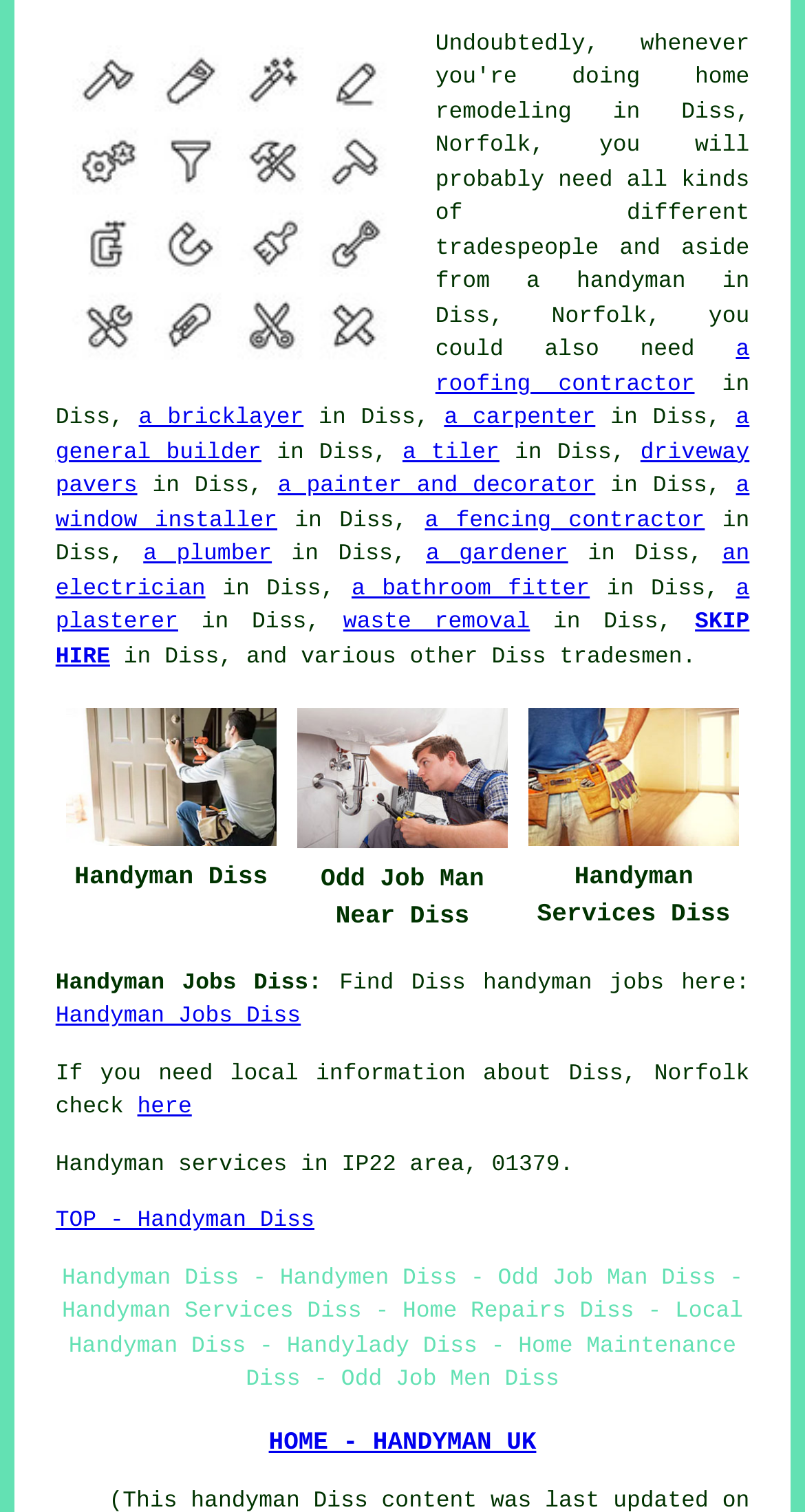Respond with a single word or phrase:
What type of professionals are mentioned on this webpage?

Tradespeople